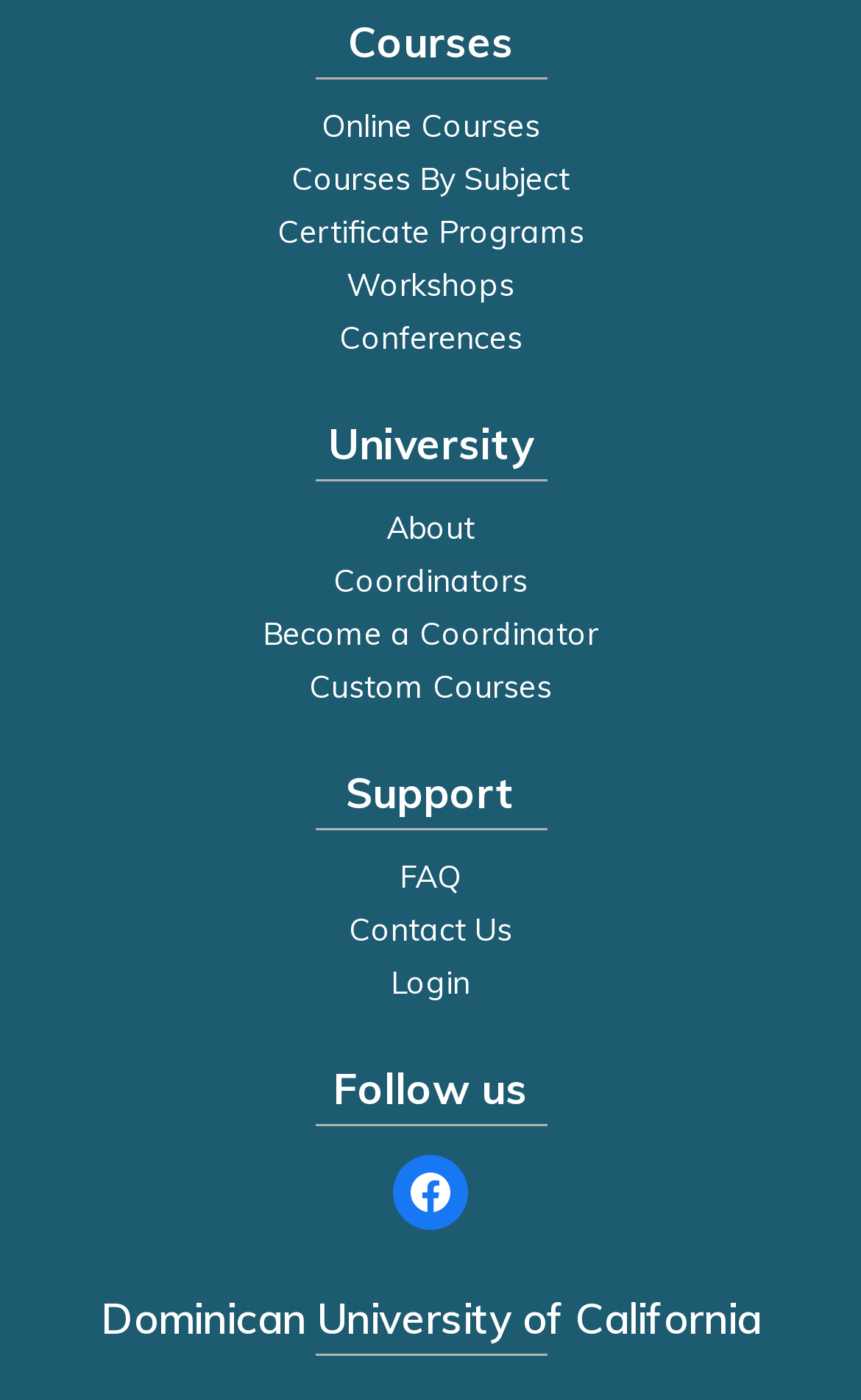Locate the bounding box coordinates of the element that needs to be clicked to carry out the instruction: "Follow on Facebook". The coordinates should be given as four float numbers ranging from 0 to 1, i.e., [left, top, right, bottom].

[0.456, 0.832, 0.544, 0.864]